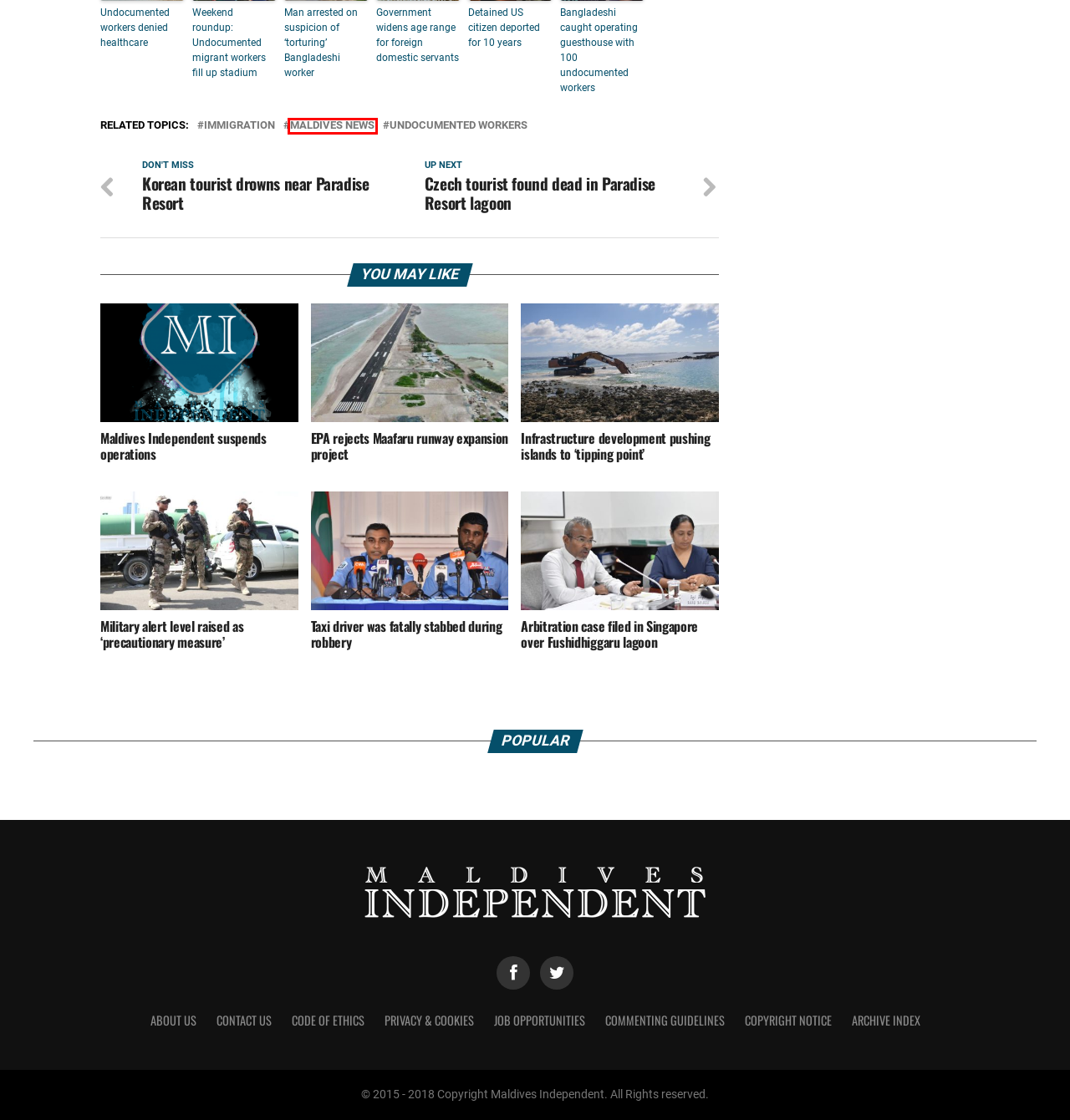Assess the screenshot of a webpage with a red bounding box and determine which webpage description most accurately matches the new page after clicking the element within the red box. Here are the options:
A. undocumented workers – Maldives Independent
B. CODE OF ETHICS – Maldives Independent
C. Commenting guidelines – Maldives Independent
D. maldives news – Maldives Independent
E. Privacy & Cookies – Maldives Independent
F. About us – Maldives Independent
G. Copyright notice – Maldives Independent
H. Contact us – Maldives Independent

D